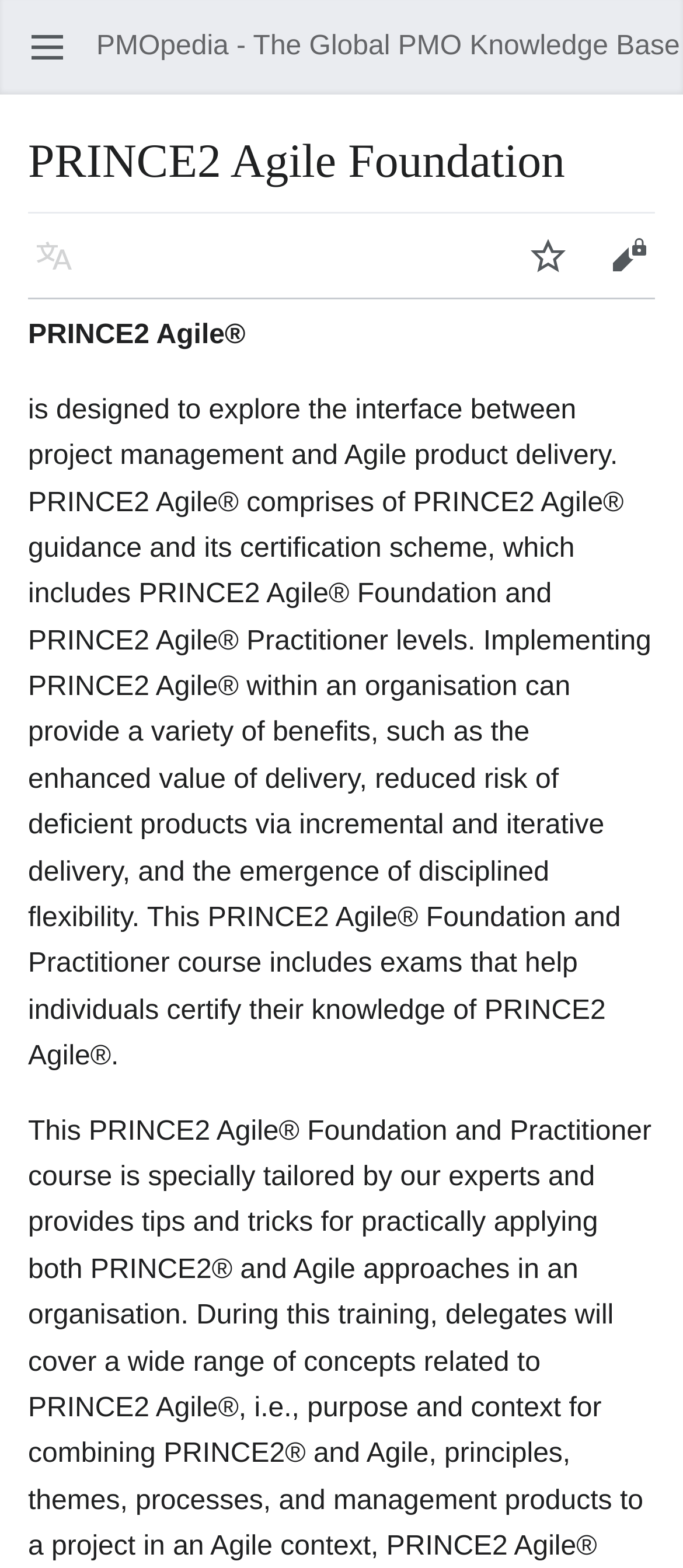Refer to the element description Edit and identify the corresponding bounding box in the screenshot. Format the coordinates as (top-left x, top-left y, bottom-right x, bottom-right y) with values in the range of 0 to 1.

[0.862, 0.138, 0.979, 0.189]